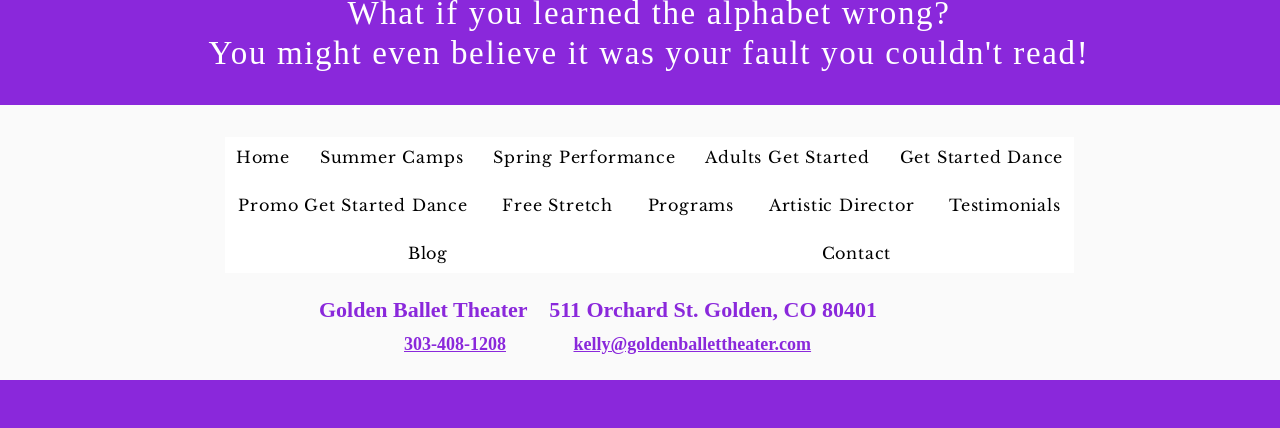Using the image as a reference, answer the following question in as much detail as possible:
What is the email address of Kelly?

I found the email address in the heading element that contains the address and contact information of the Golden Ballet Theater, specifically in the link element with the text 'kelly@goldenballettheater.com'.